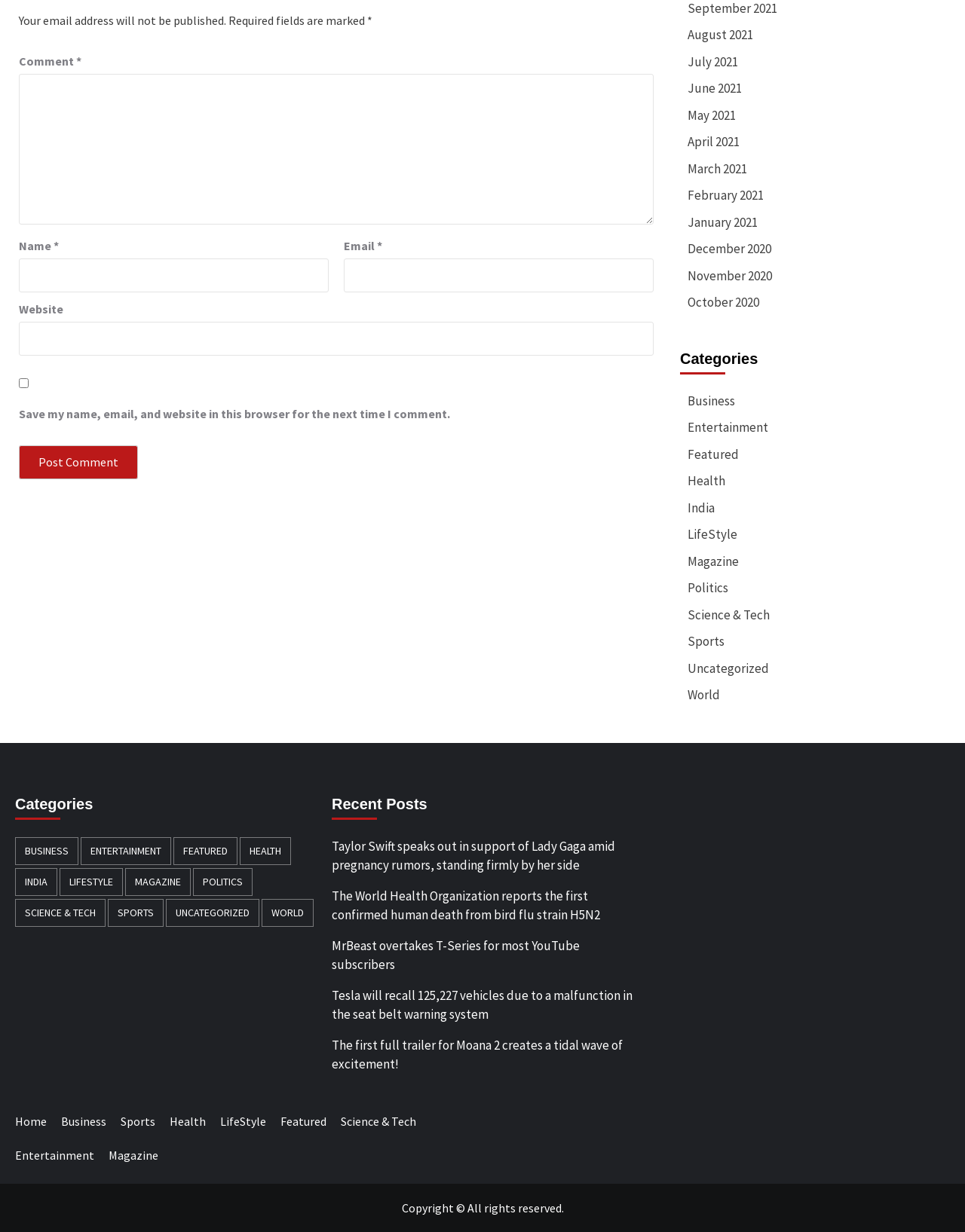Determine the bounding box coordinates for the clickable element to execute this instruction: "View recent posts". Provide the coordinates as four float numbers between 0 and 1, i.e., [left, top, right, bottom].

[0.344, 0.679, 0.656, 0.717]